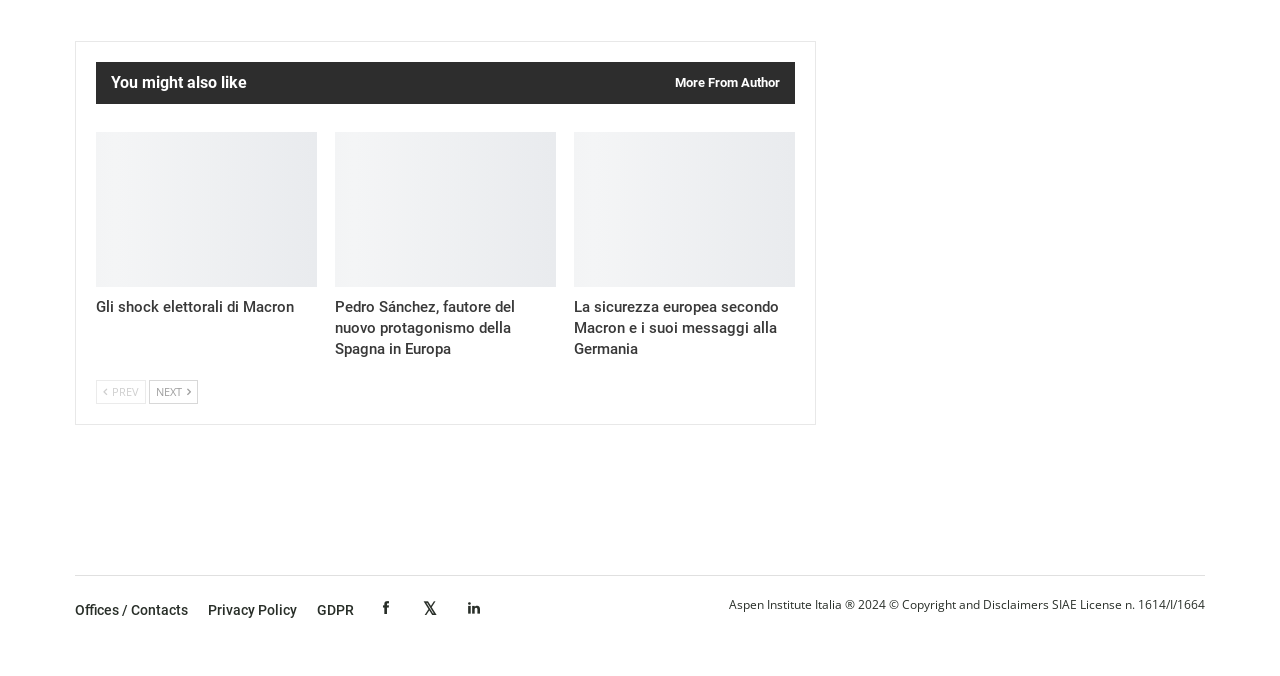What is the topic of the first article link?
Based on the image content, provide your answer in one word or a short phrase.

Macron's electoral shocks